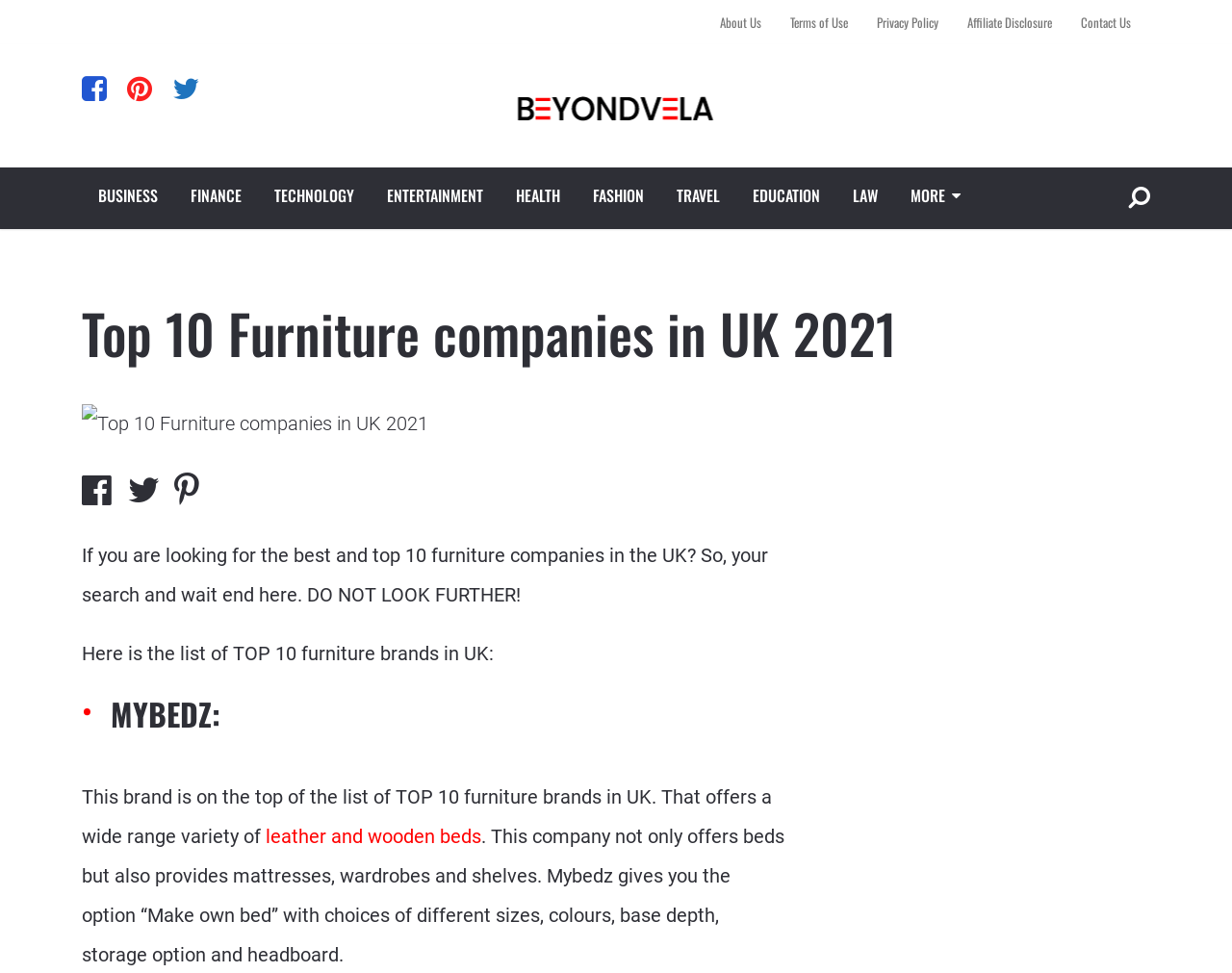Analyze the image and deliver a detailed answer to the question: How many categories are listed on the webpage?

The answer can be found by counting the number of links listed under the heading 'Beyondvela', which includes categories such as BUSINESS, FINANCE, TECHNOLOGY, and more.